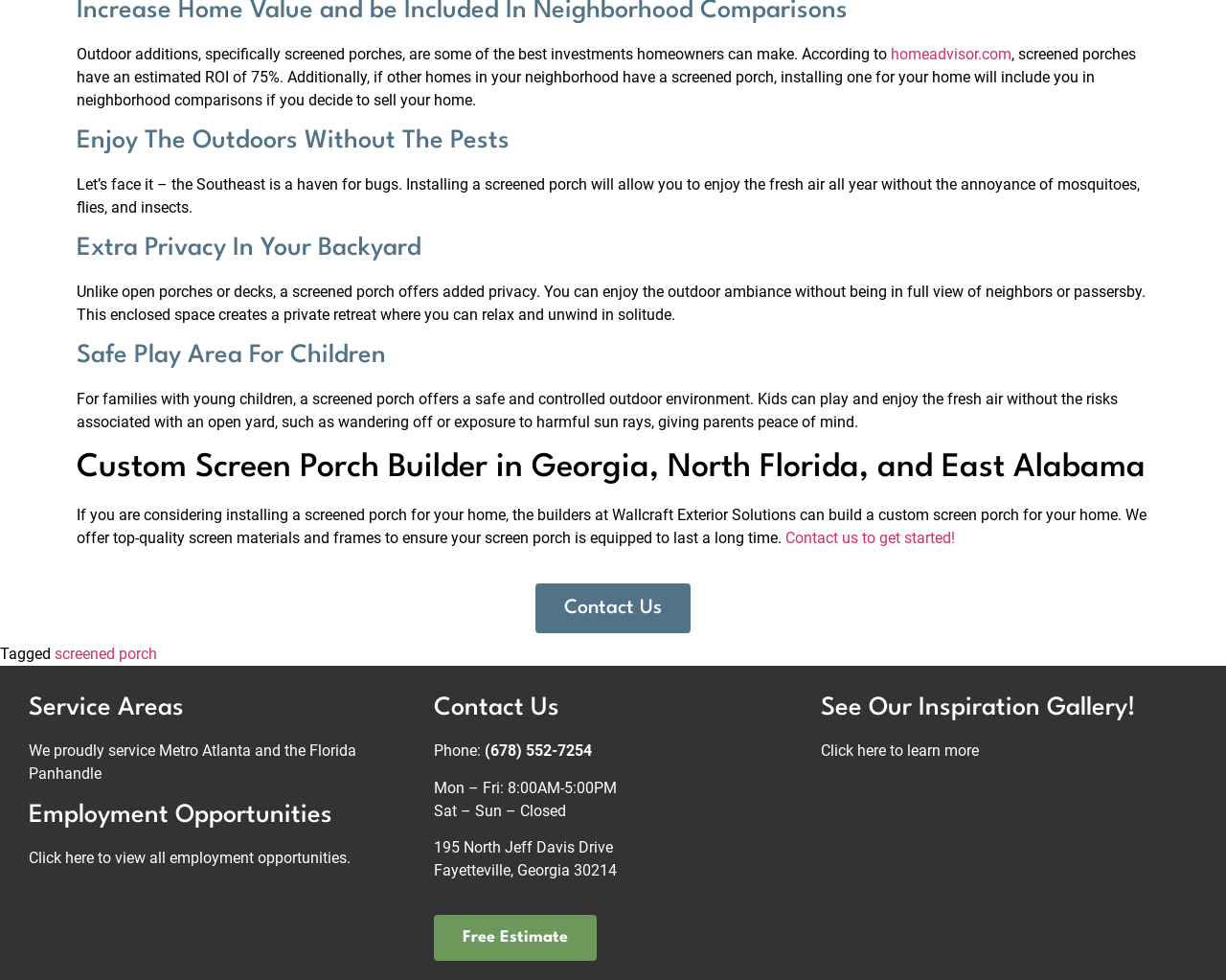What is the benefit of having a screened porch?
Using the information from the image, answer the question thoroughly.

According to the webpage, having a screened porch offers added privacy, allowing homeowners to enjoy the outdoor ambiance without being in full view of neighbors or passersby.